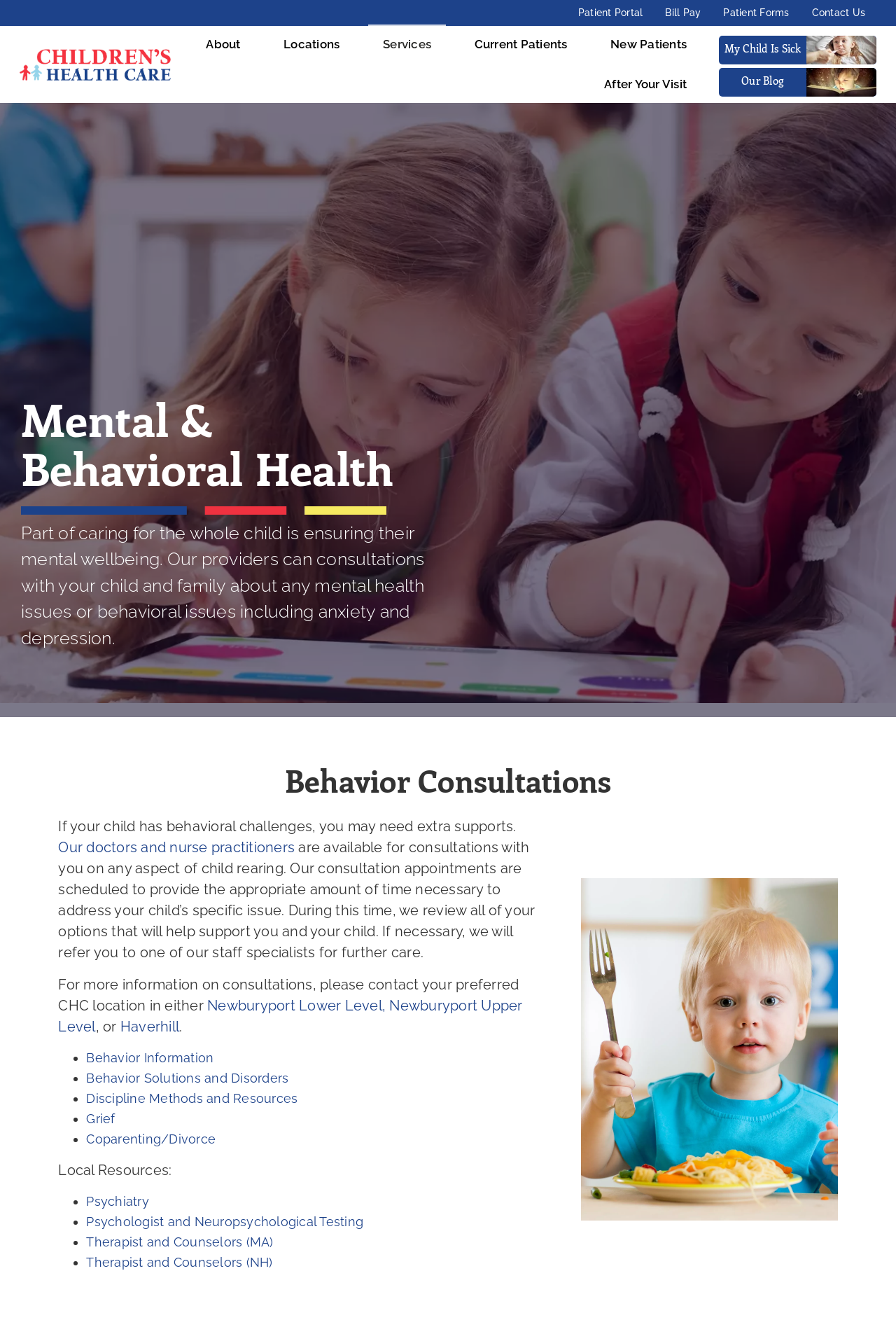Identify the bounding box coordinates for the element that needs to be clicked to fulfill this instruction: "View Location of Newburyport Office, Lower Level". Provide the coordinates in the format of four float numbers between 0 and 1: [left, top, right, bottom].

[0.012, 0.163, 0.099, 0.173]